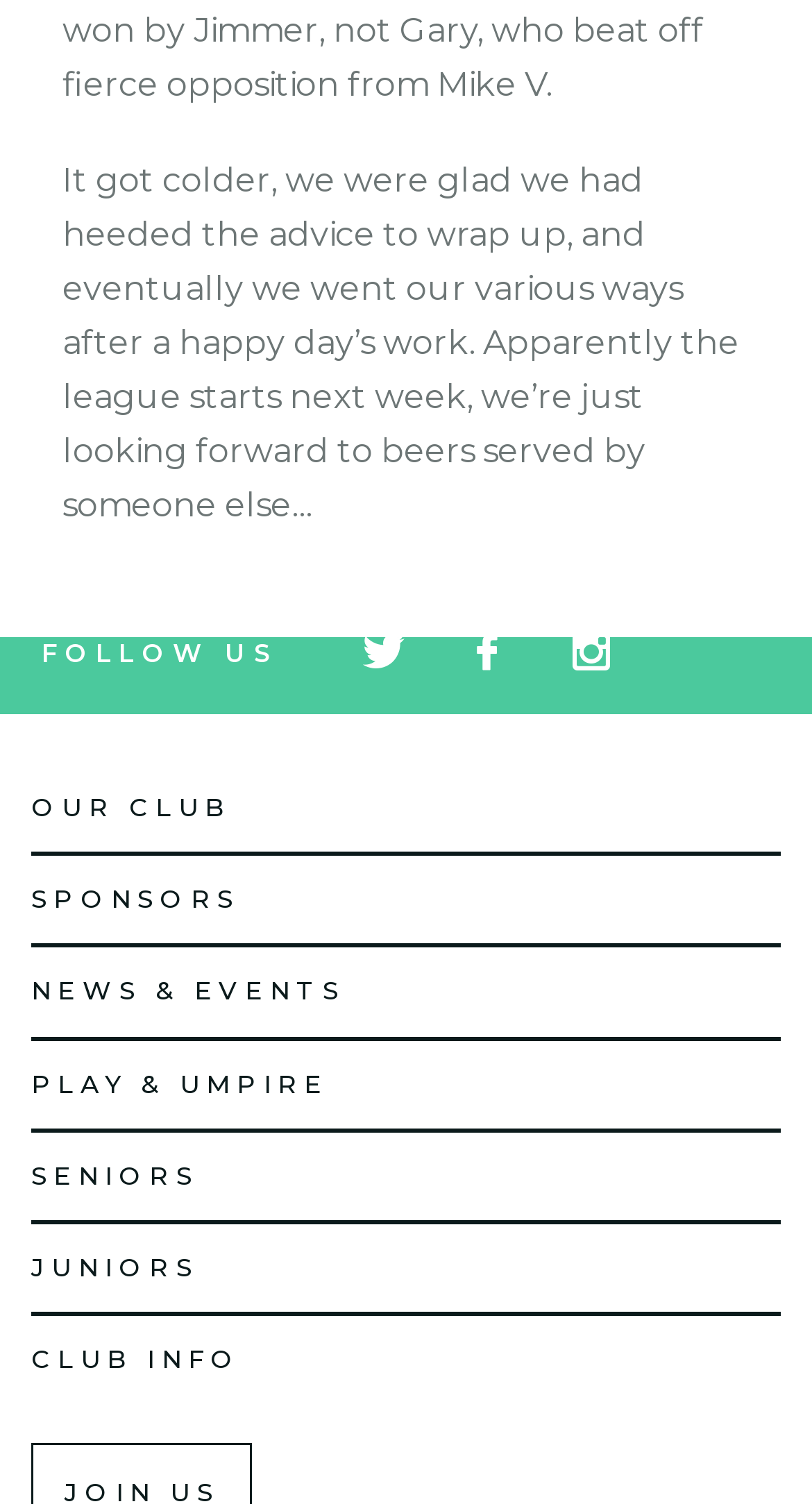Predict the bounding box of the UI element that fits this description: "News & Events".

[0.038, 0.648, 0.425, 0.669]